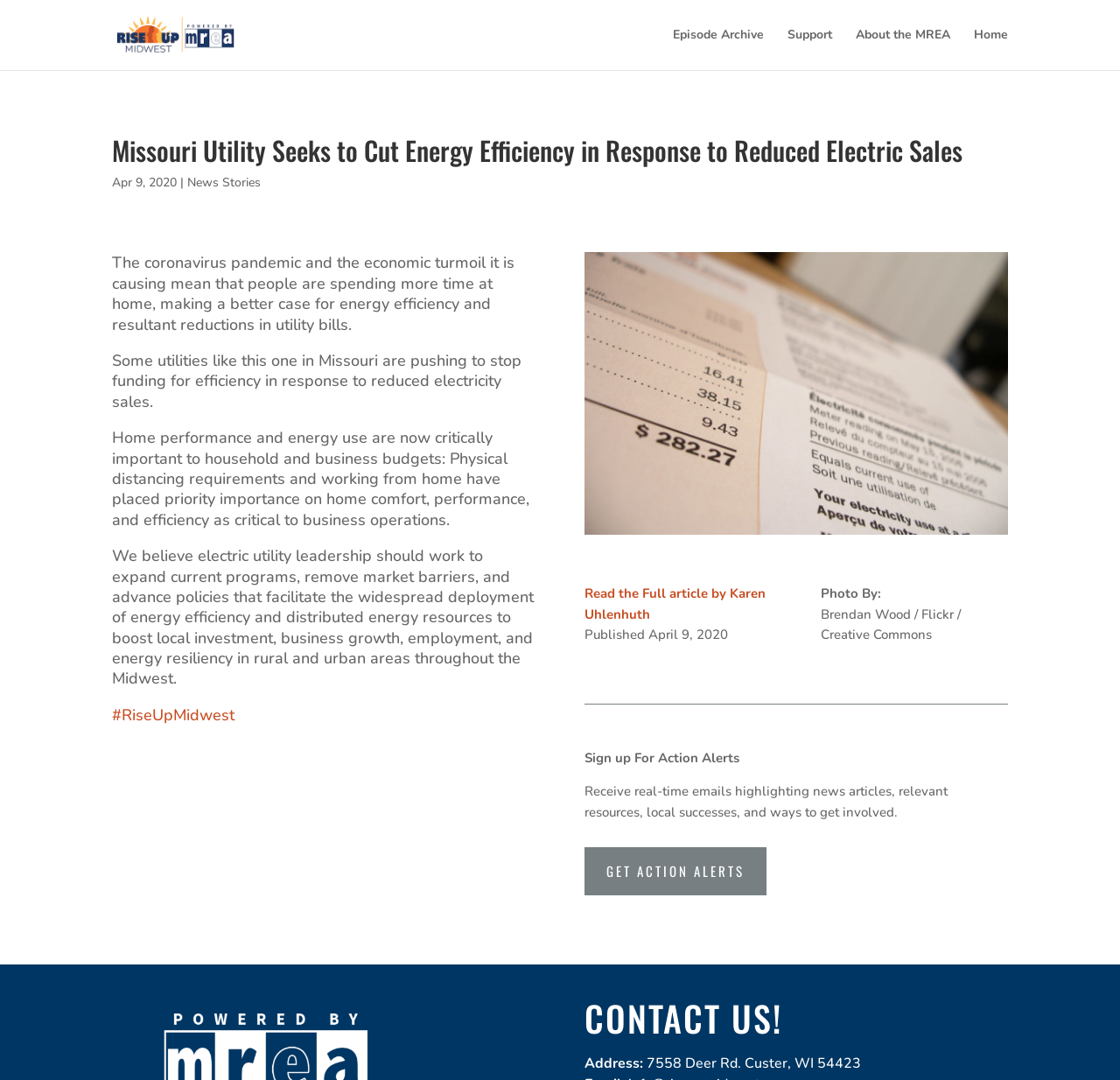Show the bounding box coordinates of the element that should be clicked to complete the task: "Visit the 'Episode Archive'".

[0.601, 0.027, 0.682, 0.065]